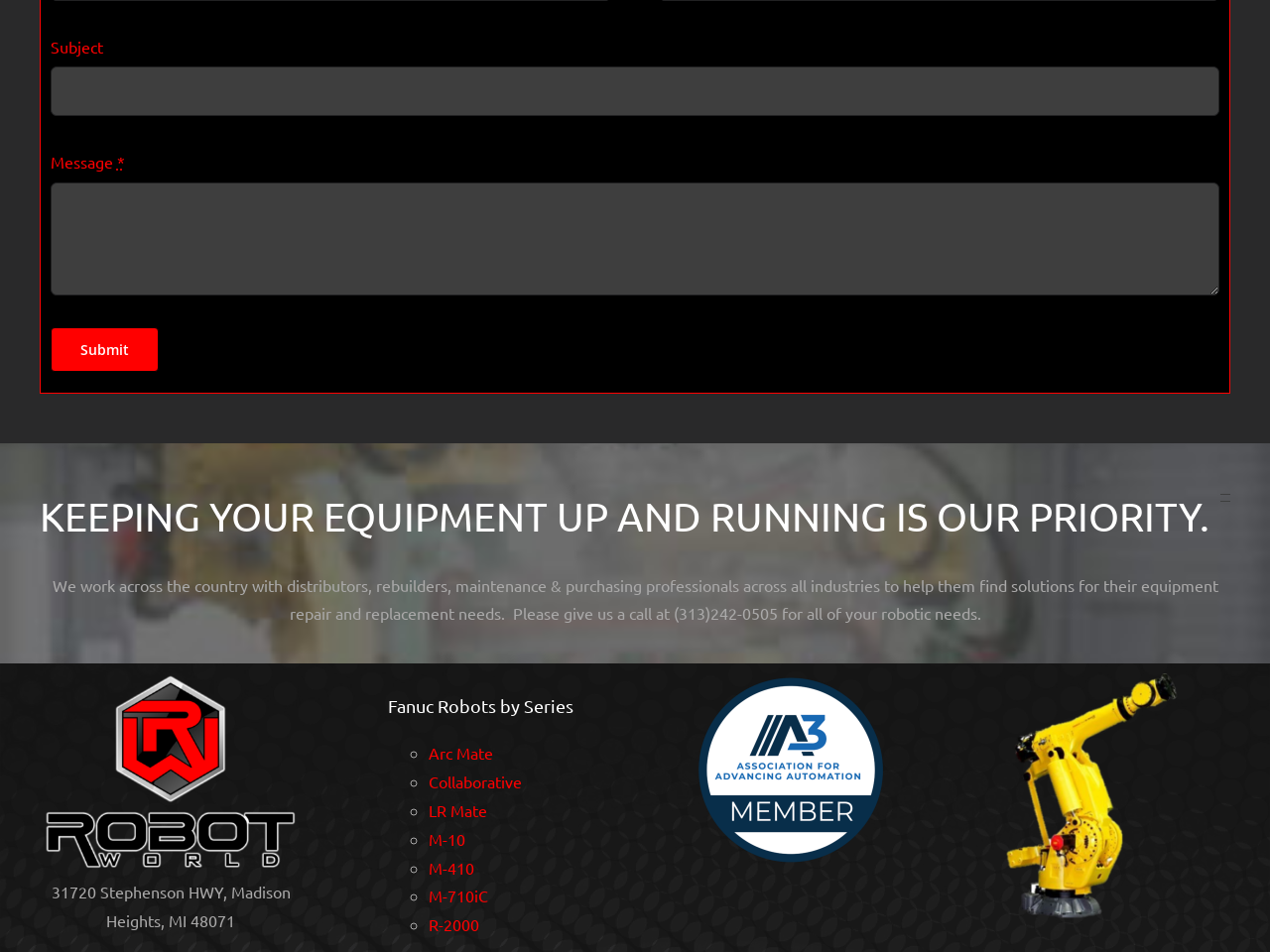What is the button at the top of the page for?
Please provide a single word or phrase as your answer based on the image.

To submit a message